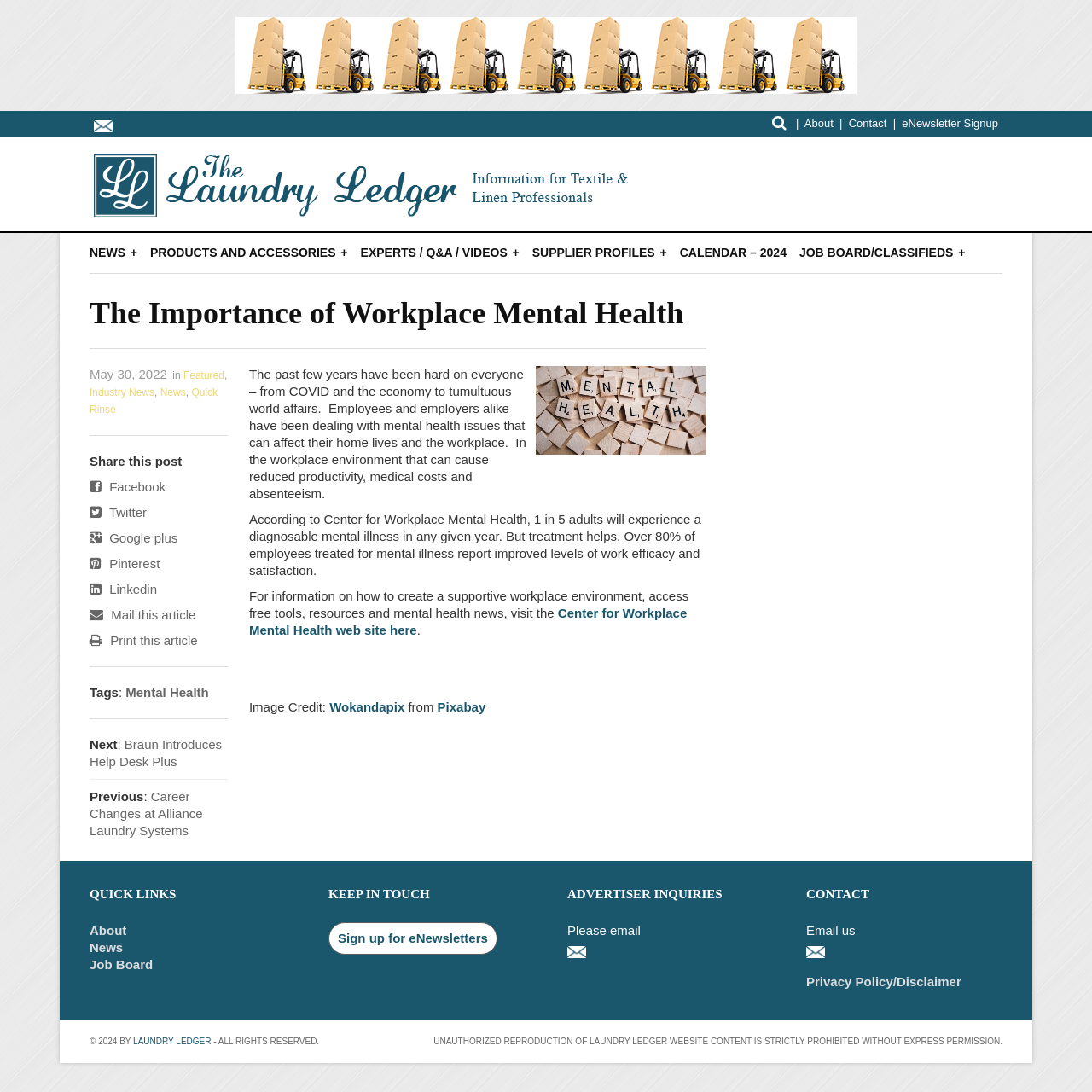How many social media sharing options are available?
Examine the webpage screenshot and provide an in-depth answer to the question.

The social media sharing options are available below the article, and they include Facebook, Twitter, Google plus, Pinterest, Linkedin, and Mail this article. Therefore, there are 6 social media sharing options available.